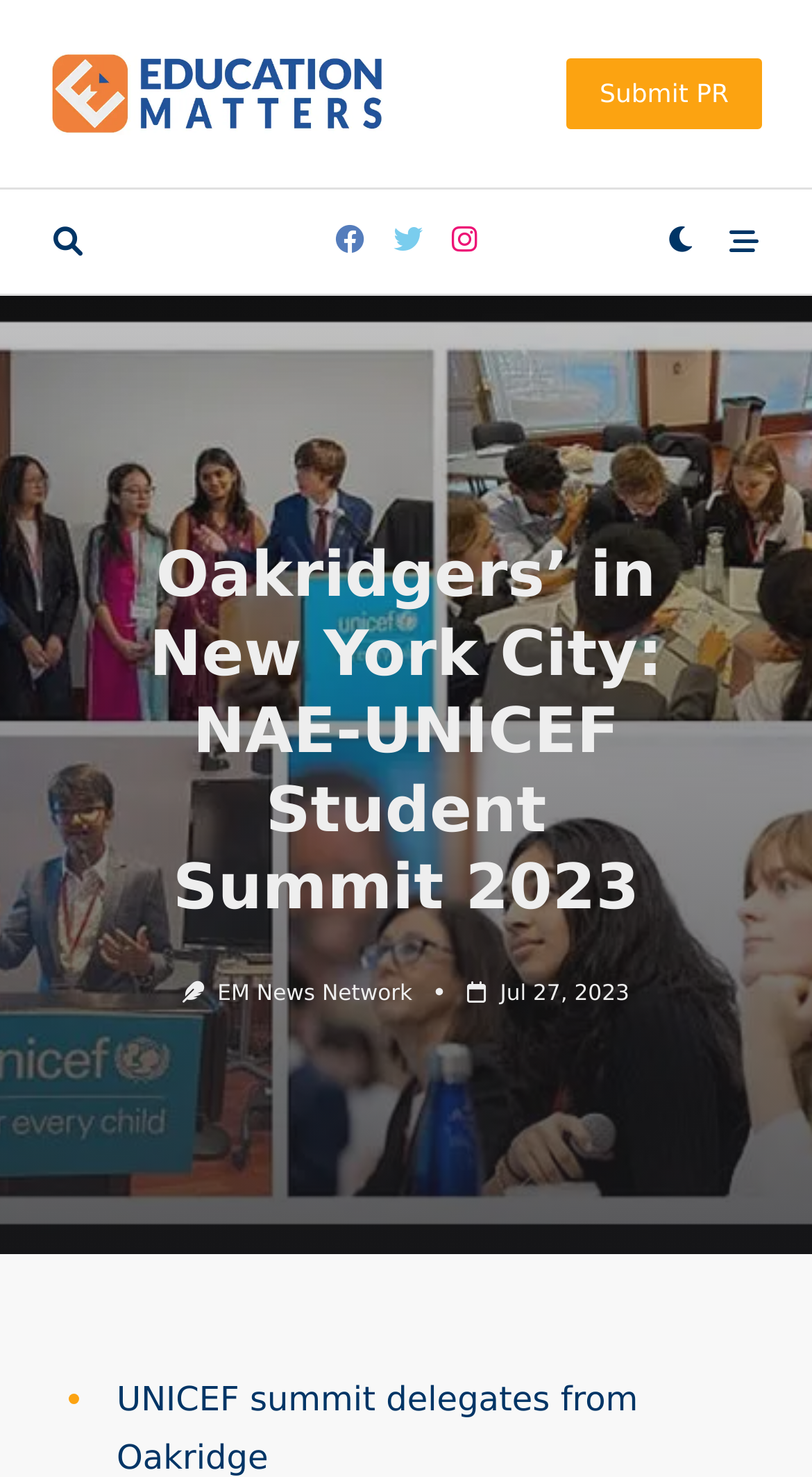Provide a thorough summary of the webpage.

The webpage appears to be an article about Oakridgers' attendance at the annual NAE-UNICEF Summit in New York City. At the top left, there is a link to "Education Matters Magazine" accompanied by an image with the same name. On the top right, there is a link to "Submit PR". 

Below the top section, there are several buttons and links aligned horizontally, including a search button, three social media links, and a button with an unknown icon. 

The main content of the webpage starts with a heading that reads "Oakridgers’ in New York City: NAE-UNICEF Student Summit 2023". Below the heading, there is a link to "EM News Network" on the left, and an image on the right. 

Further down, there is a link to the date "Jul 27, 2023" and a time element. The main article begins with a list marker and a static text that reads "UNICEF summit delegates from Oakridge", which suggests that the article will discuss the summit and its attendees.